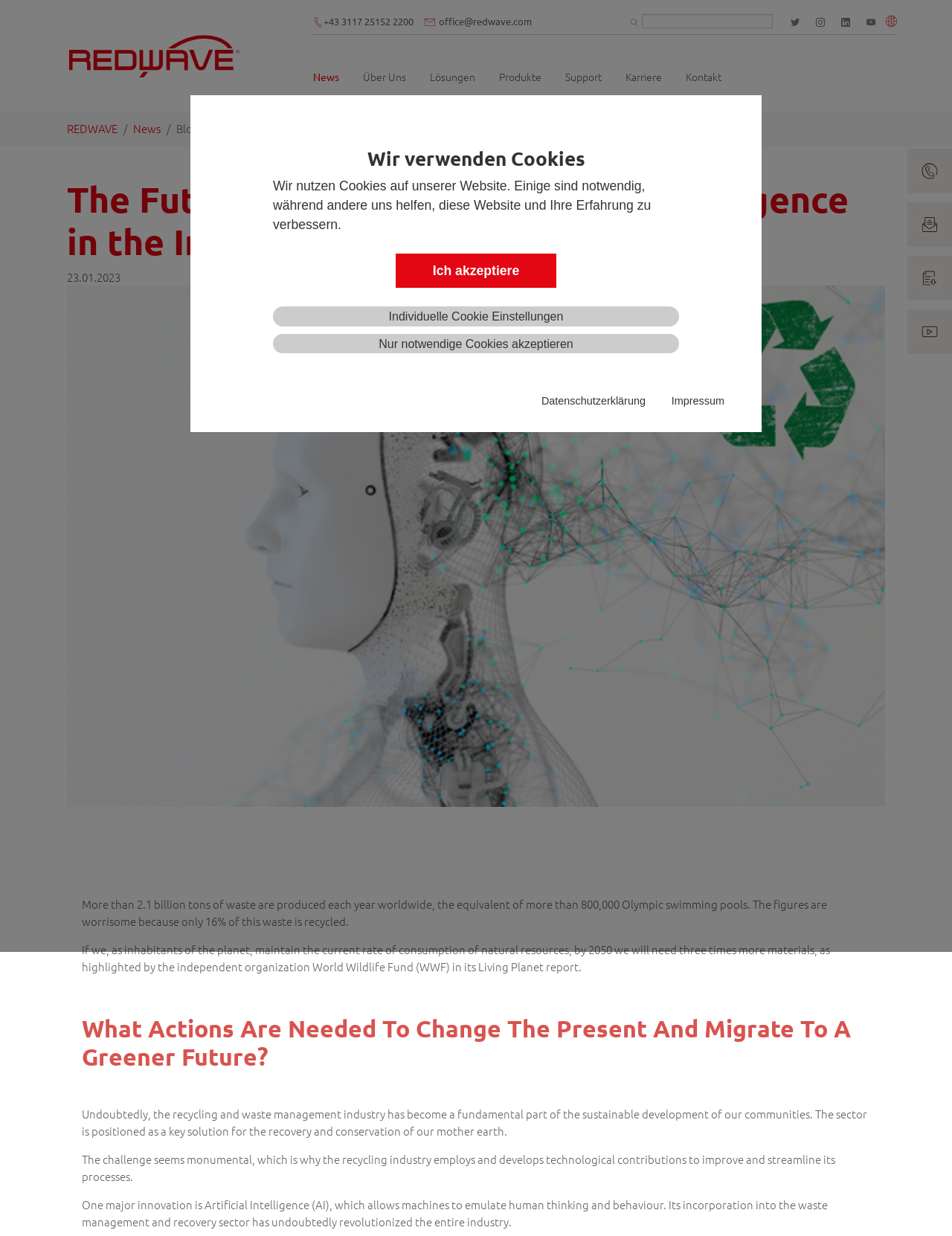How much waste is recycled worldwide?
Please look at the screenshot and answer in one word or a short phrase.

16%